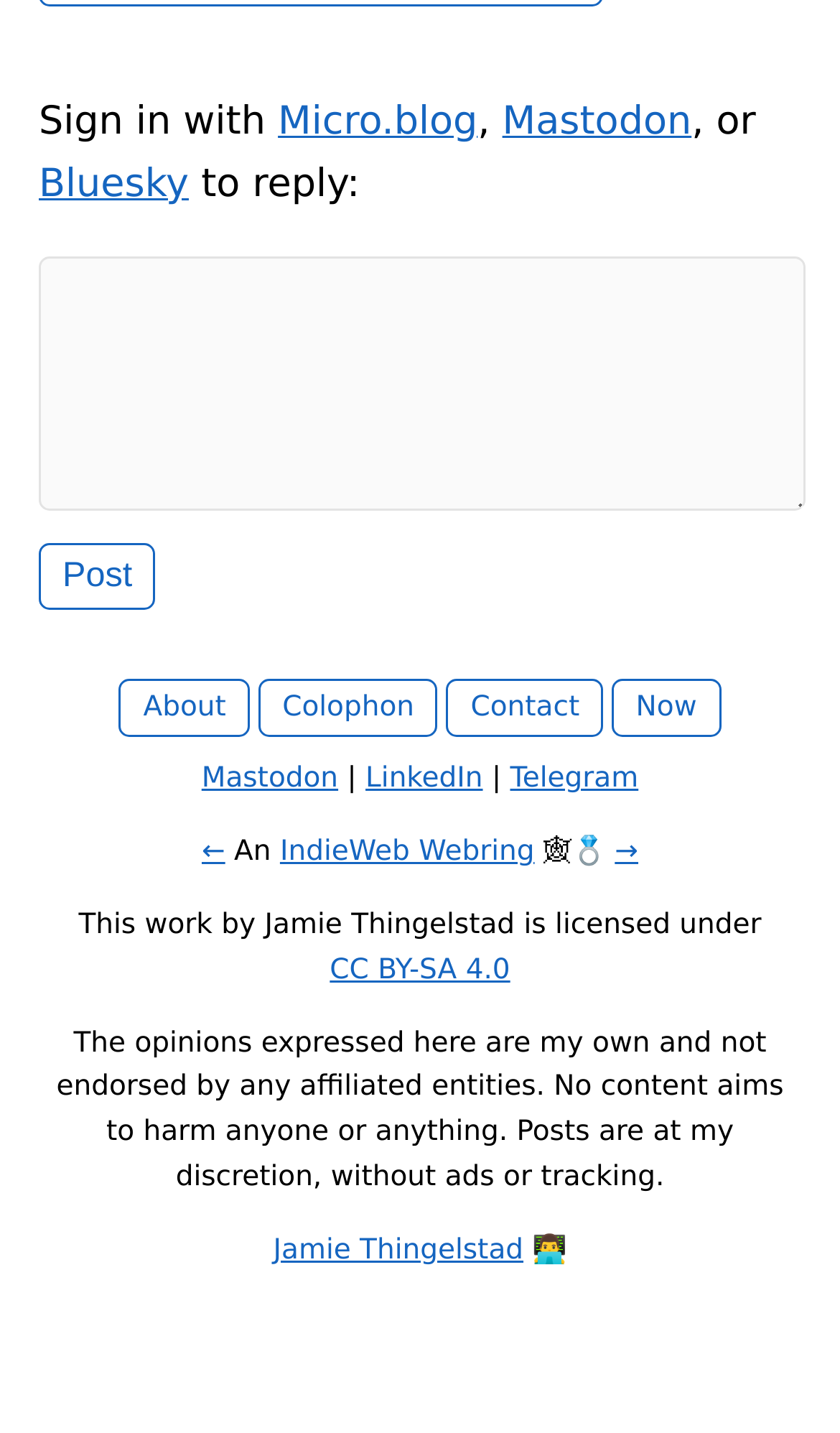Please specify the bounding box coordinates for the clickable region that will help you carry out the instruction: "Visit Jamie Thingelstad's homepage".

[0.325, 0.861, 0.623, 0.884]